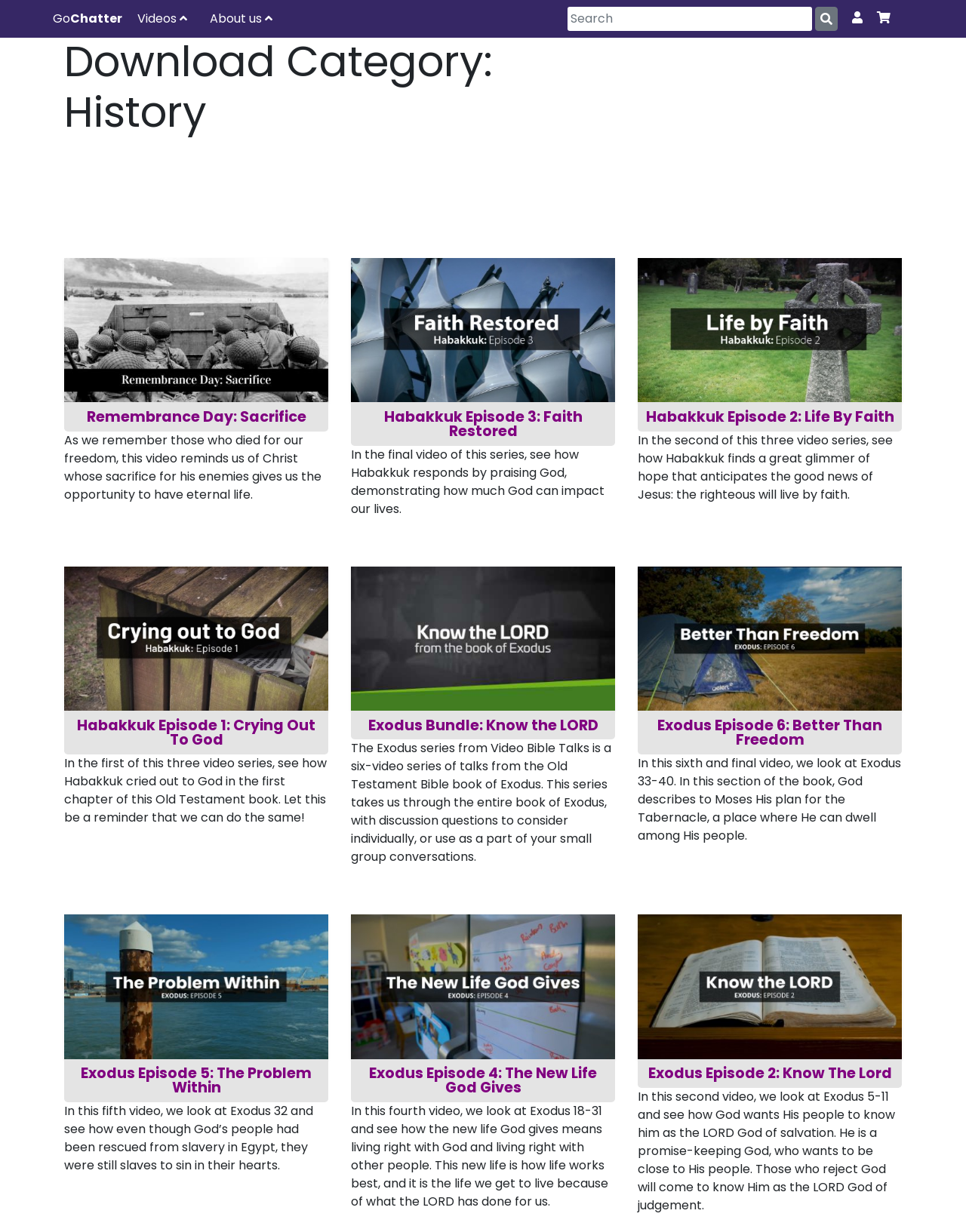Utilize the details in the image to thoroughly answer the following question: What is the topic of the 'Remembrance Day' video?

By looking at the link 'Remembrance Day: Sacrifice' and its corresponding static text, I can infer that the topic of the 'Remembrance Day' video is about sacrifice.